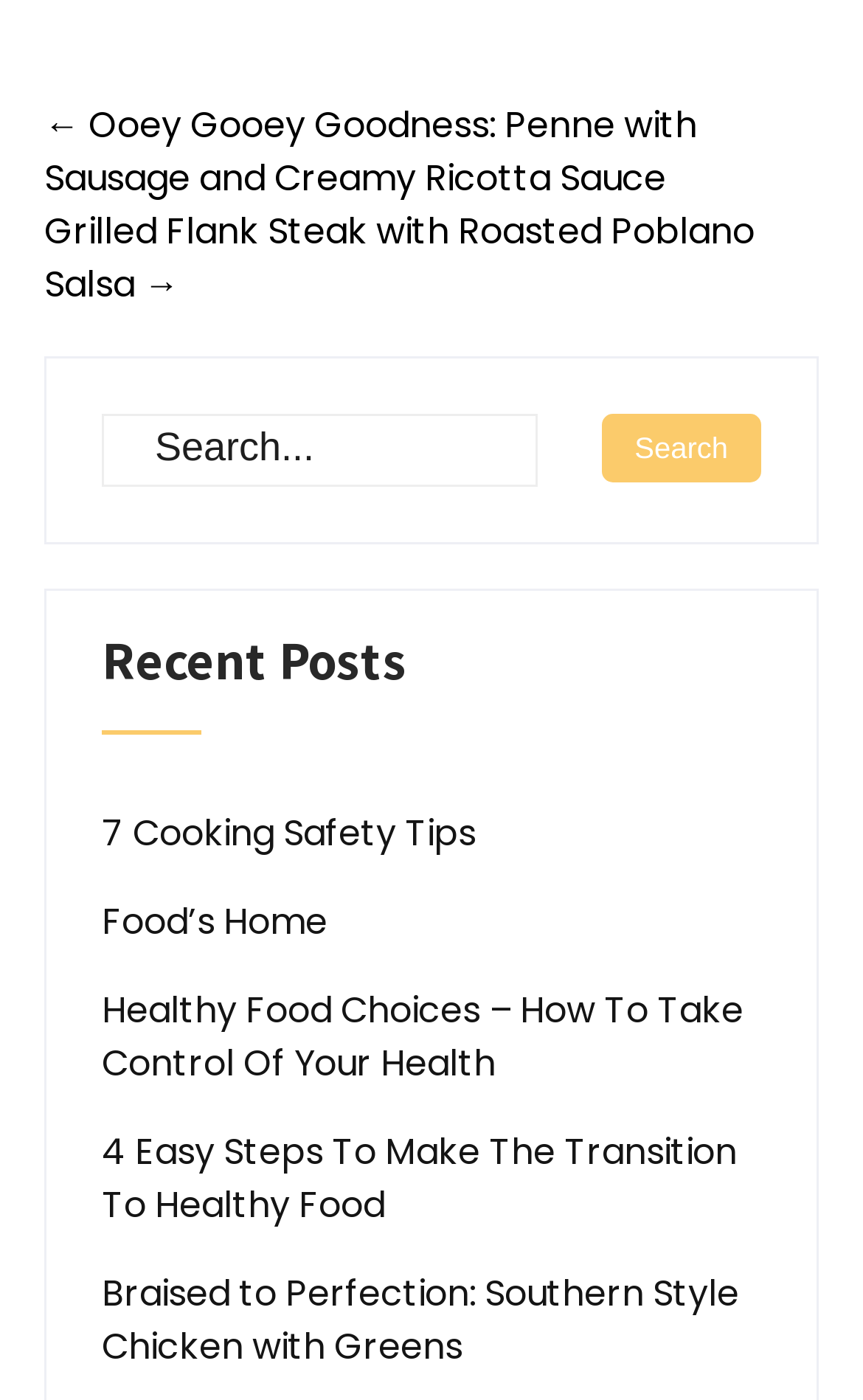Find the bounding box coordinates of the element to click in order to complete this instruction: "Search for a recipe". The bounding box coordinates must be four float numbers between 0 and 1, denoted as [left, top, right, bottom].

[0.118, 0.295, 0.622, 0.347]